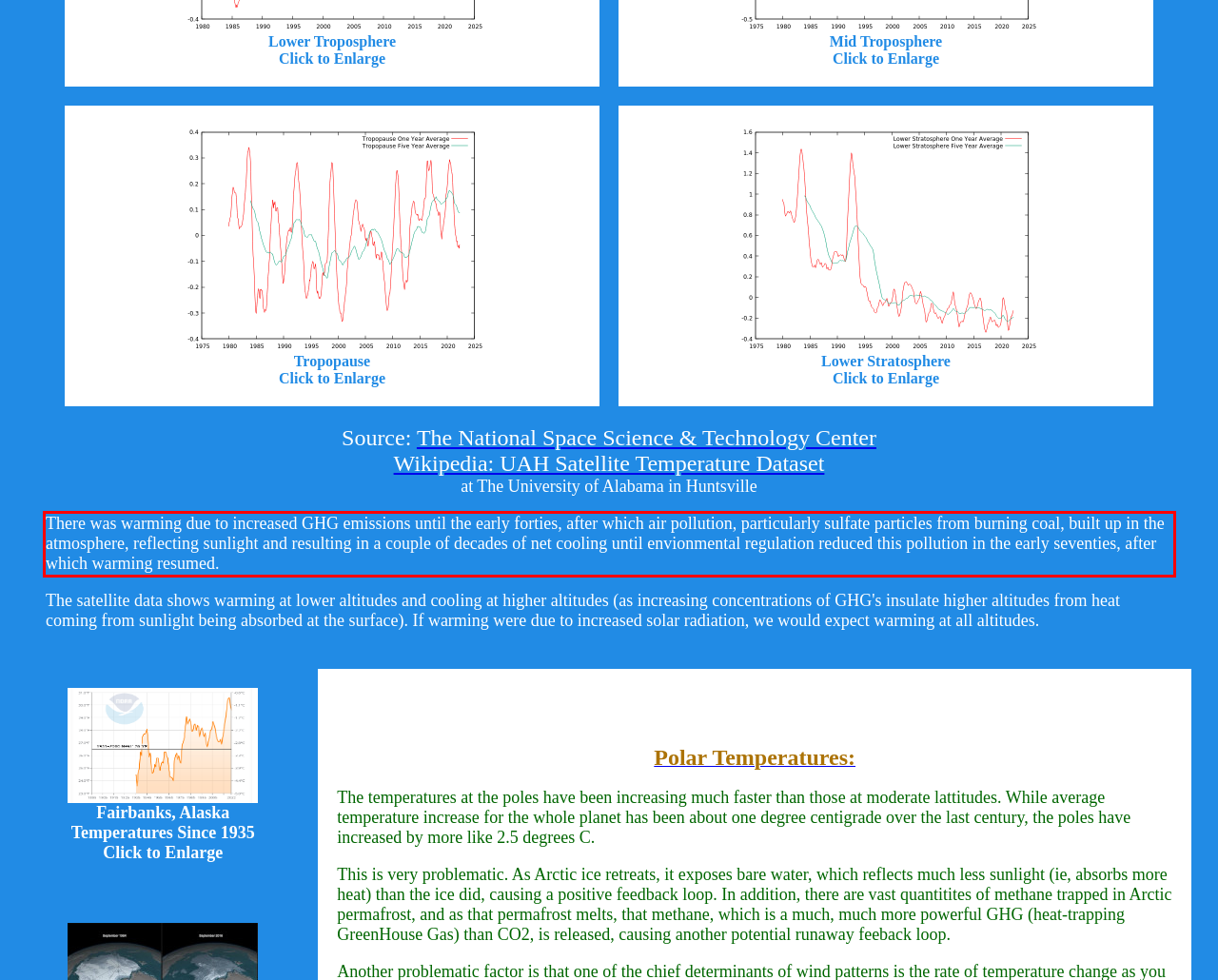Please identify and extract the text content from the UI element encased in a red bounding box on the provided webpage screenshot.

There was warming due to increased GHG emissions until the early forties, after which air pollution, particularly sulfate particles from burning coal, built up in the atmosphere, reflecting sunlight and resulting in a couple of decades of net cooling until envionmental regulation reduced this pollution in the early seventies, after which warming resumed.